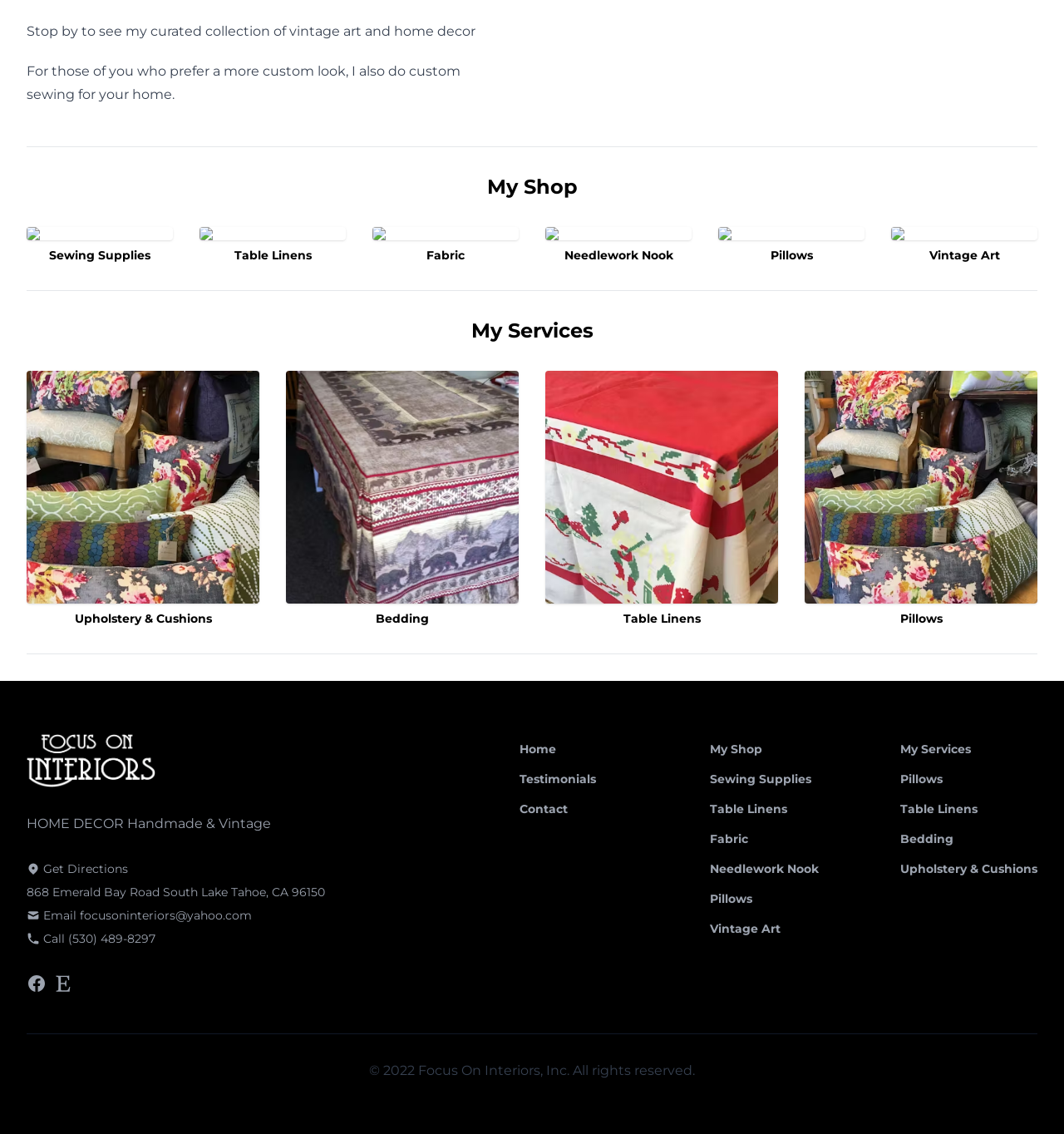Please respond in a single word or phrase: 
What is the location of the business?

South Lake Tahoe, CA